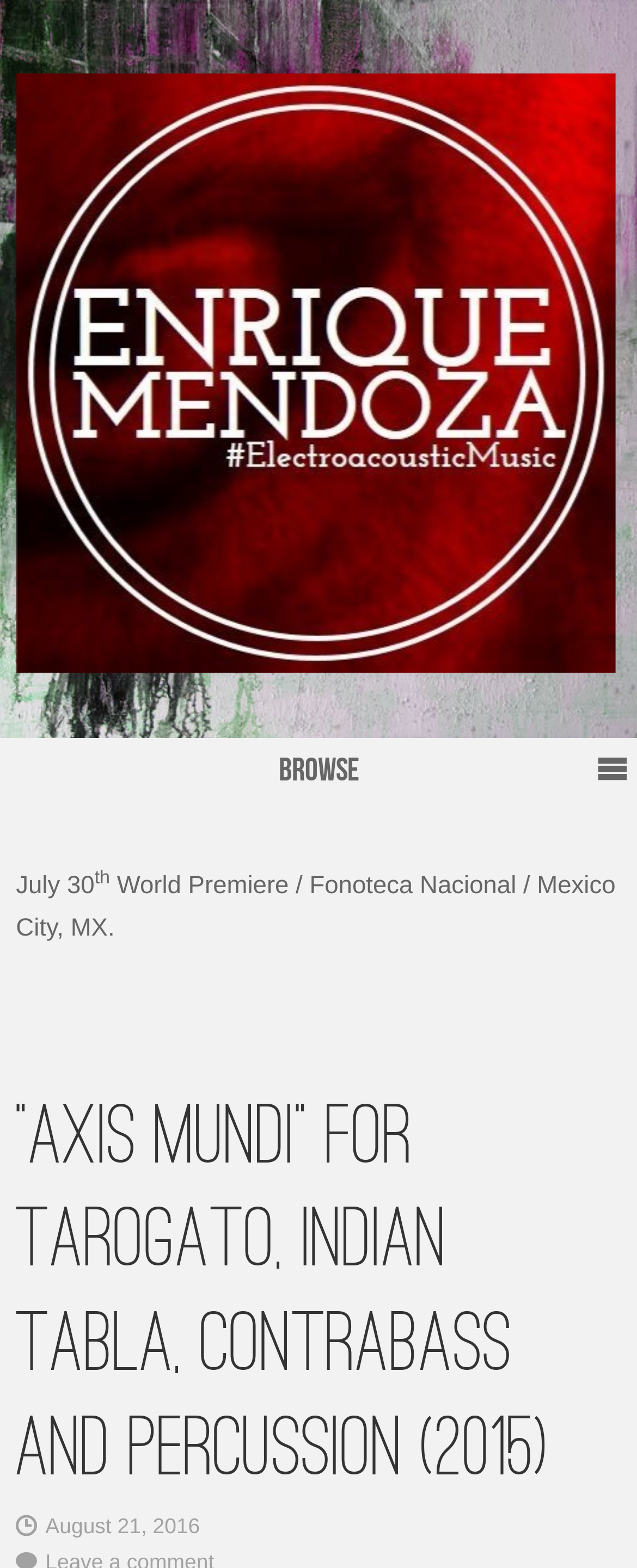Please provide a comprehensive answer to the question below using the information from the image: What is the time of the event?

The time of the event is obtained from the link element 'August 21, 2016' which is a sibling of the heading element '“Axis Mundi” for Tarogato, Indian Tabla, Contrabass and Percussion (2015)'.